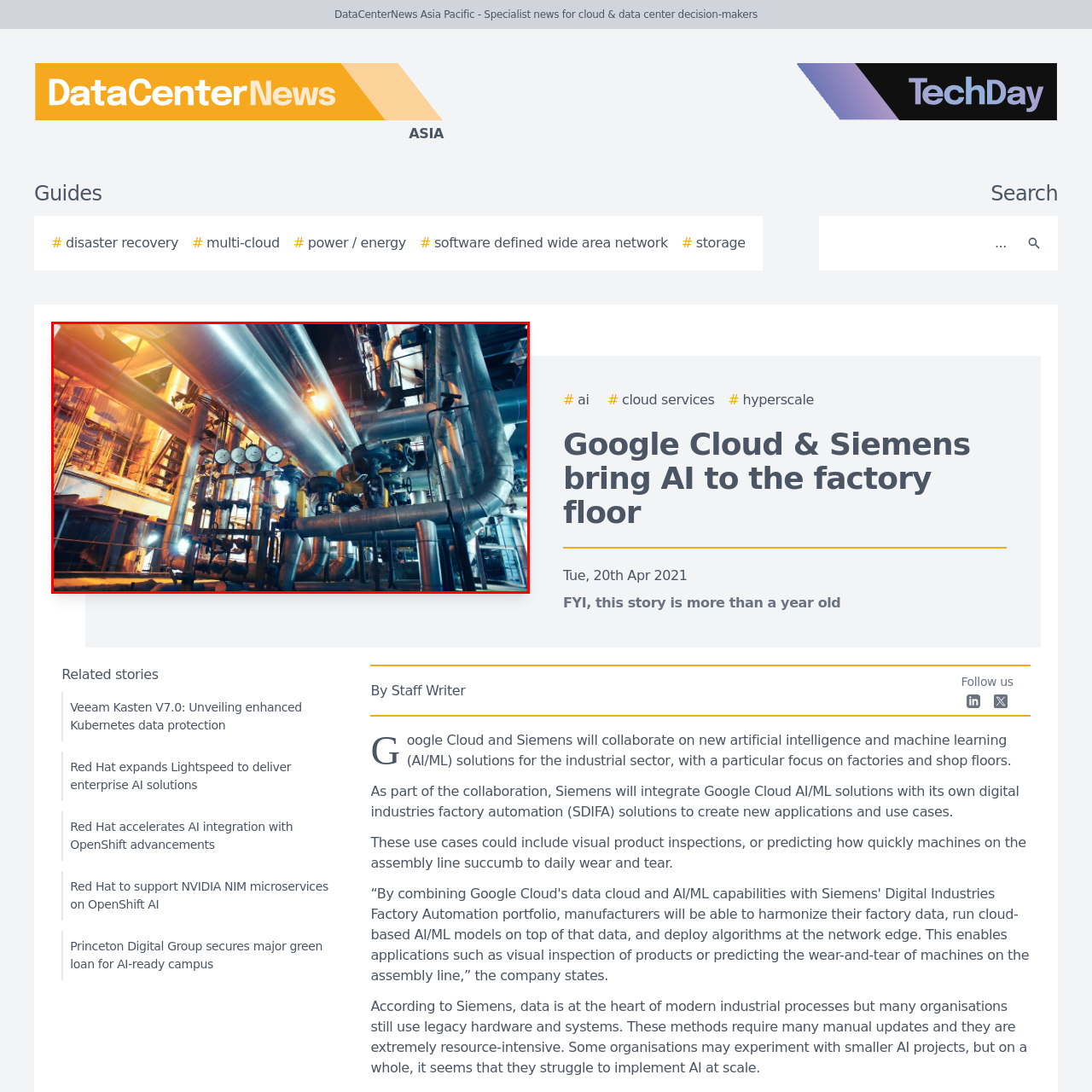Thoroughly describe the scene captured inside the red-bordered image.

The image showcases a modern industrial setting, highlighting the complex network of metallic pipes and machinery typical of factory environments. In the foreground, several pressure gauges can be seen affixed to a series of pipes, which reflect a blend of functionality and engineering precision. The vibrant lighting adds a dynamic atmosphere, illuminating the metallic surfaces and creating reflections that emphasize the scale of the infrastructure. This scene represents advancements in industrial automation and the integration of cutting-edge technologies, aligning with the theme of Google Cloud and Siemens' collaboration to enhance AI and machine learning solutions for the industrial sector. It captures the essence of innovative machinery designed for efficiency in manufacturing processes, underscoring a significant moment in the evolution of smart manufacturing.